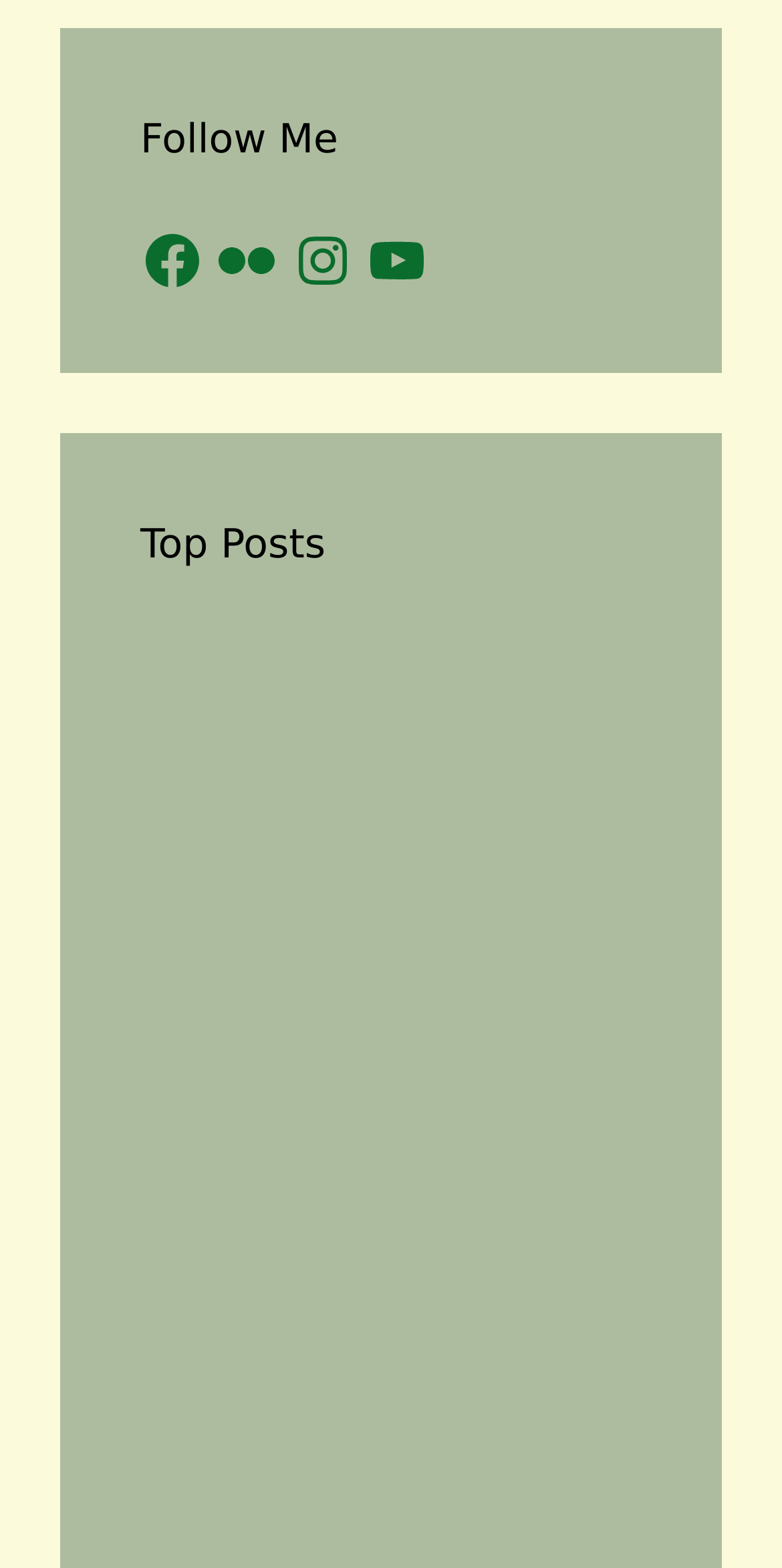Show the bounding box coordinates for the element that needs to be clicked to execute the following instruction: "View Top Posts". Provide the coordinates in the form of four float numbers between 0 and 1, i.e., [left, top, right, bottom].

[0.179, 0.327, 0.821, 0.366]